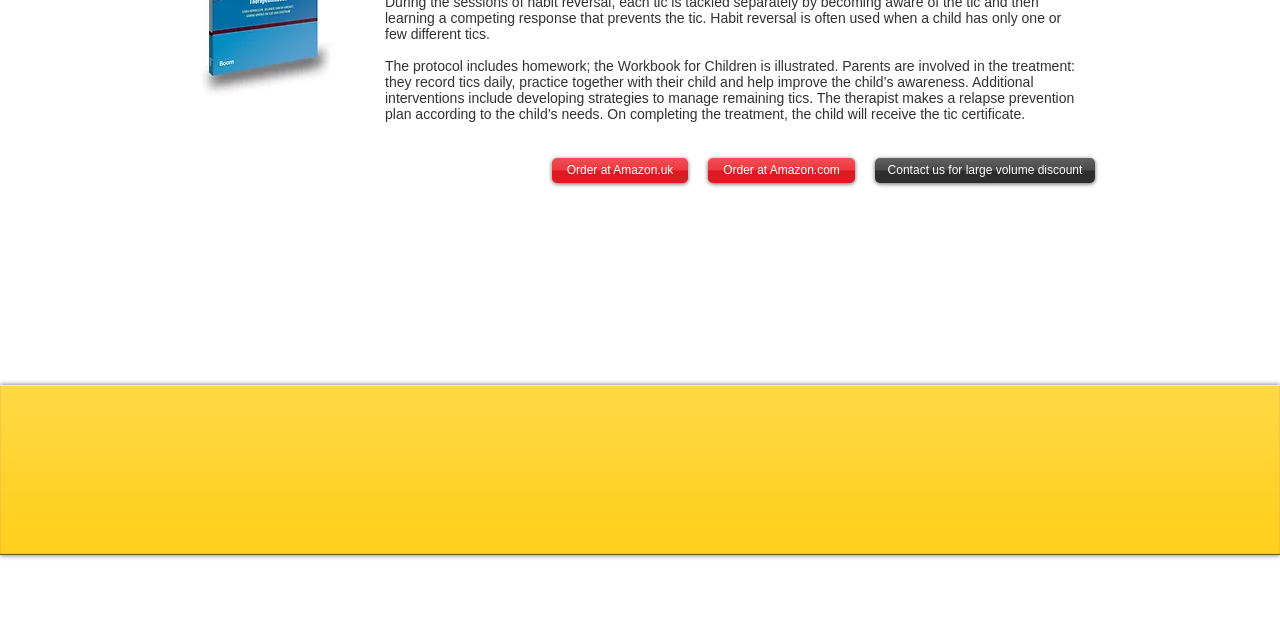Determine the bounding box coordinates for the HTML element mentioned in the following description: "Order at Amazon.com". The coordinates should be a list of four floats ranging from 0 to 1, represented as [left, top, right, bottom].

[0.553, 0.246, 0.668, 0.285]